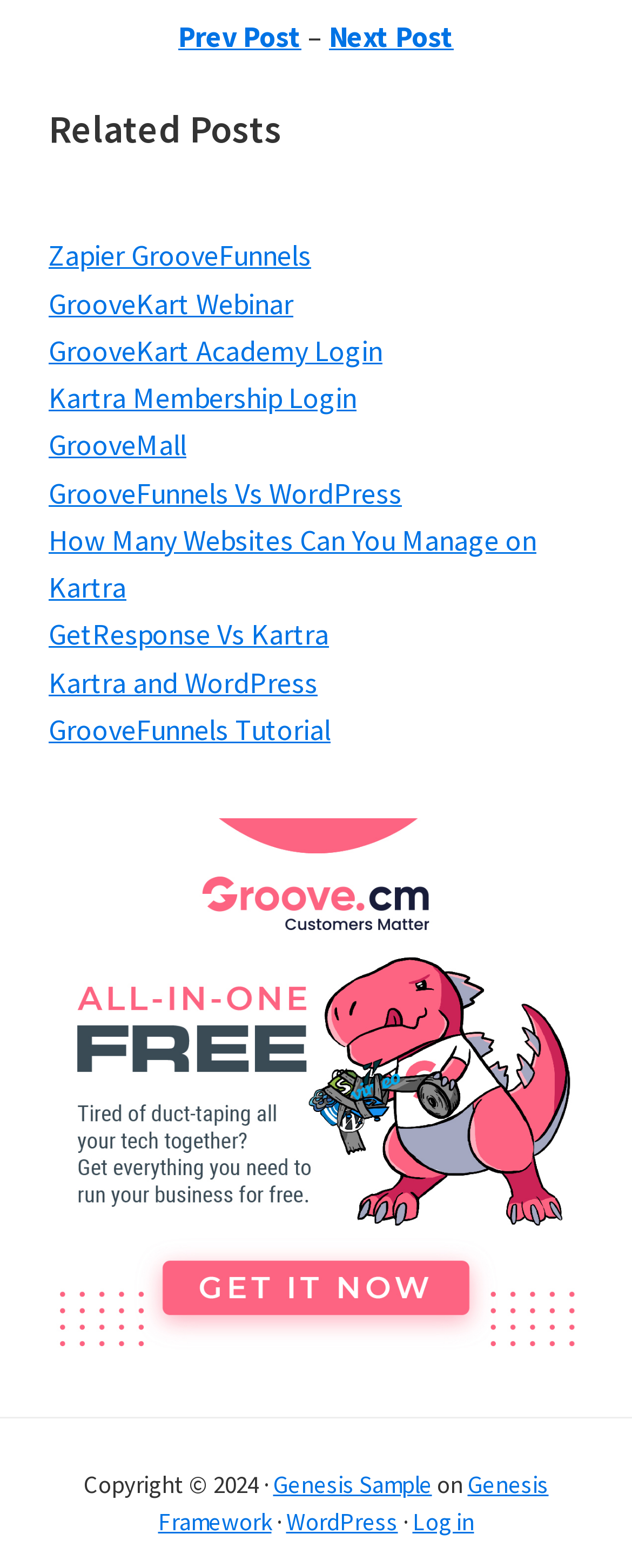Identify the bounding box coordinates for the region of the element that should be clicked to carry out the instruction: "Go to Kartra Membership Login". The bounding box coordinates should be four float numbers between 0 and 1, i.e., [left, top, right, bottom].

[0.077, 0.242, 0.564, 0.265]